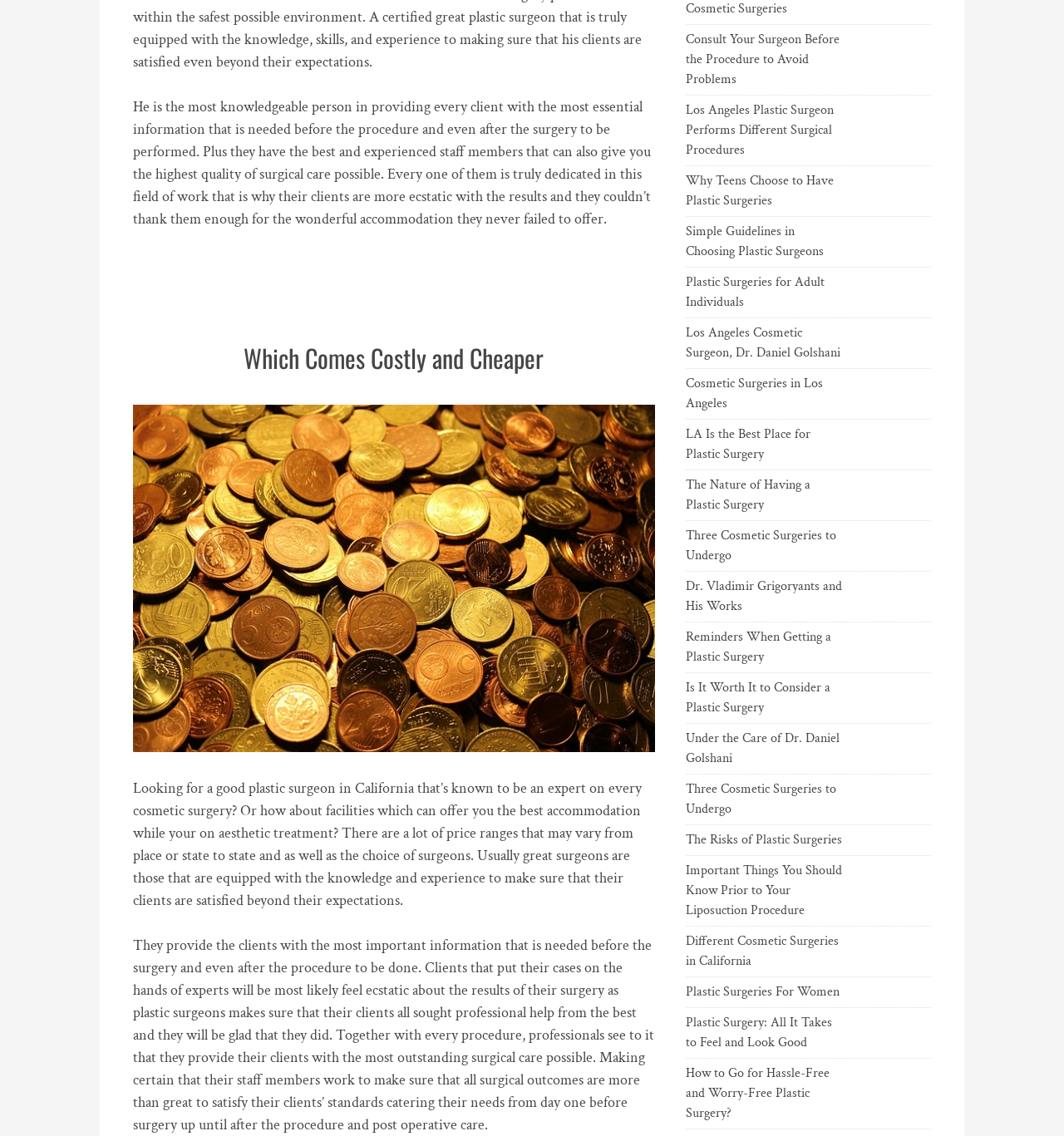Identify the bounding box coordinates of the specific part of the webpage to click to complete this instruction: "Click on 'Which Comes Costly and Cheaper'".

[0.229, 0.299, 0.511, 0.332]